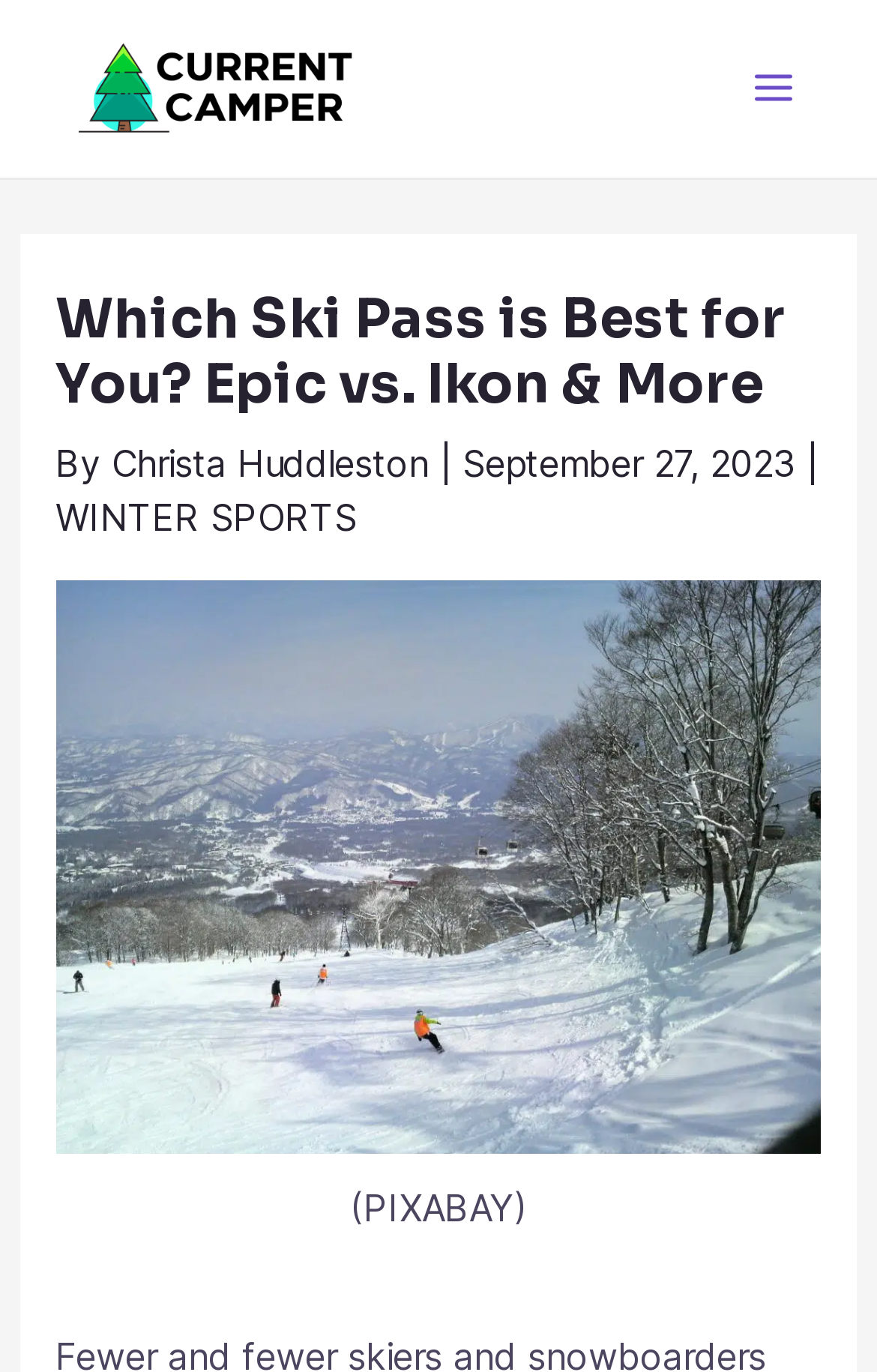Using the details from the image, please elaborate on the following question: What is the date of the article?

The date of the article can be found in the header section of the webpage, where it says 'September 27, 2023'.